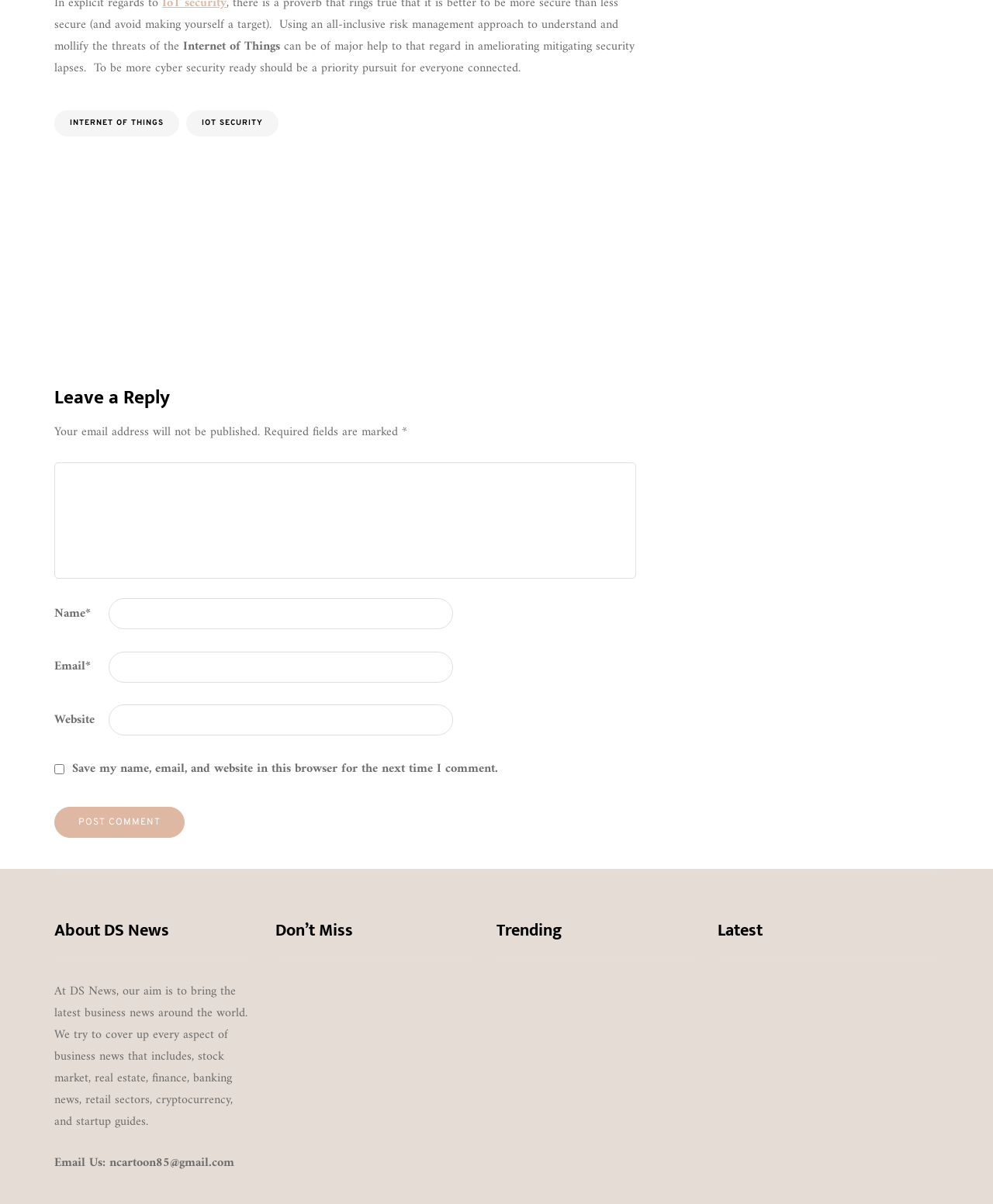Predict the bounding box of the UI element that fits this description: "Tech".

[0.723, 0.879, 0.769, 0.893]